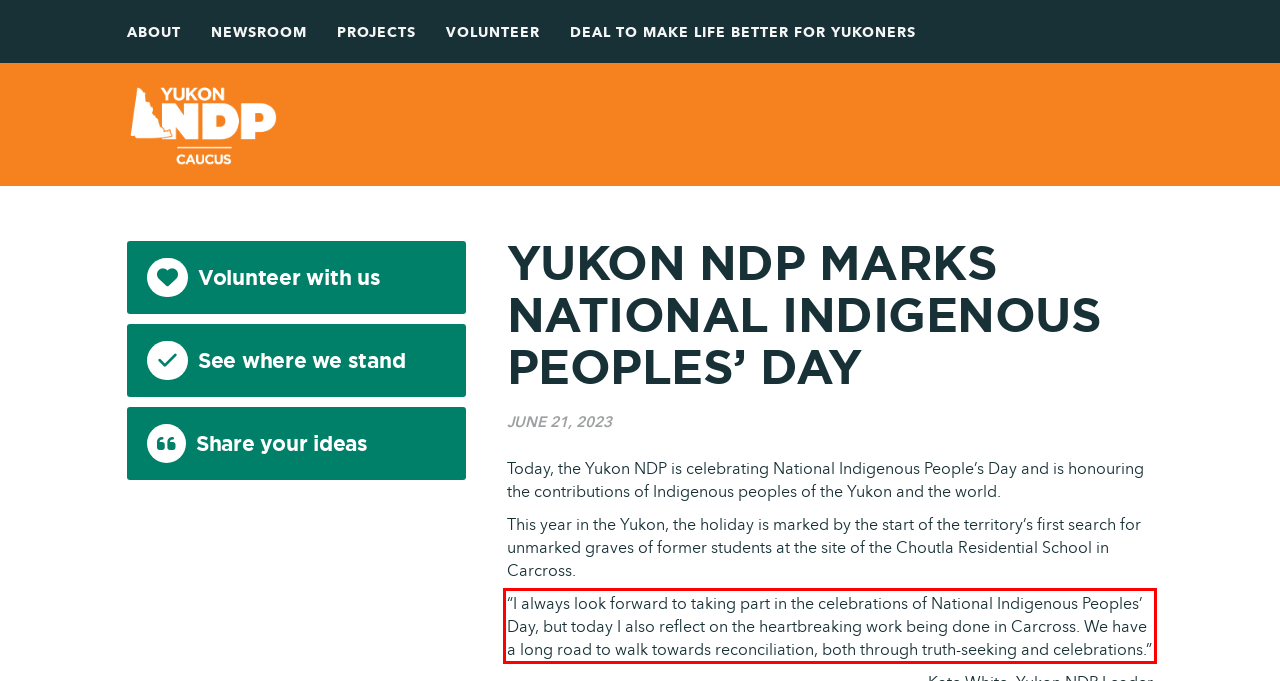Given a webpage screenshot with a red bounding box, perform OCR to read and deliver the text enclosed by the red bounding box.

“I always look forward to taking part in the celebrations of National Indigenous Peoples’ Day, but today I also reflect on the heartbreaking work being done in Carcross. We have a long road to walk towards reconciliation, both through truth-seeking and celebrations.”